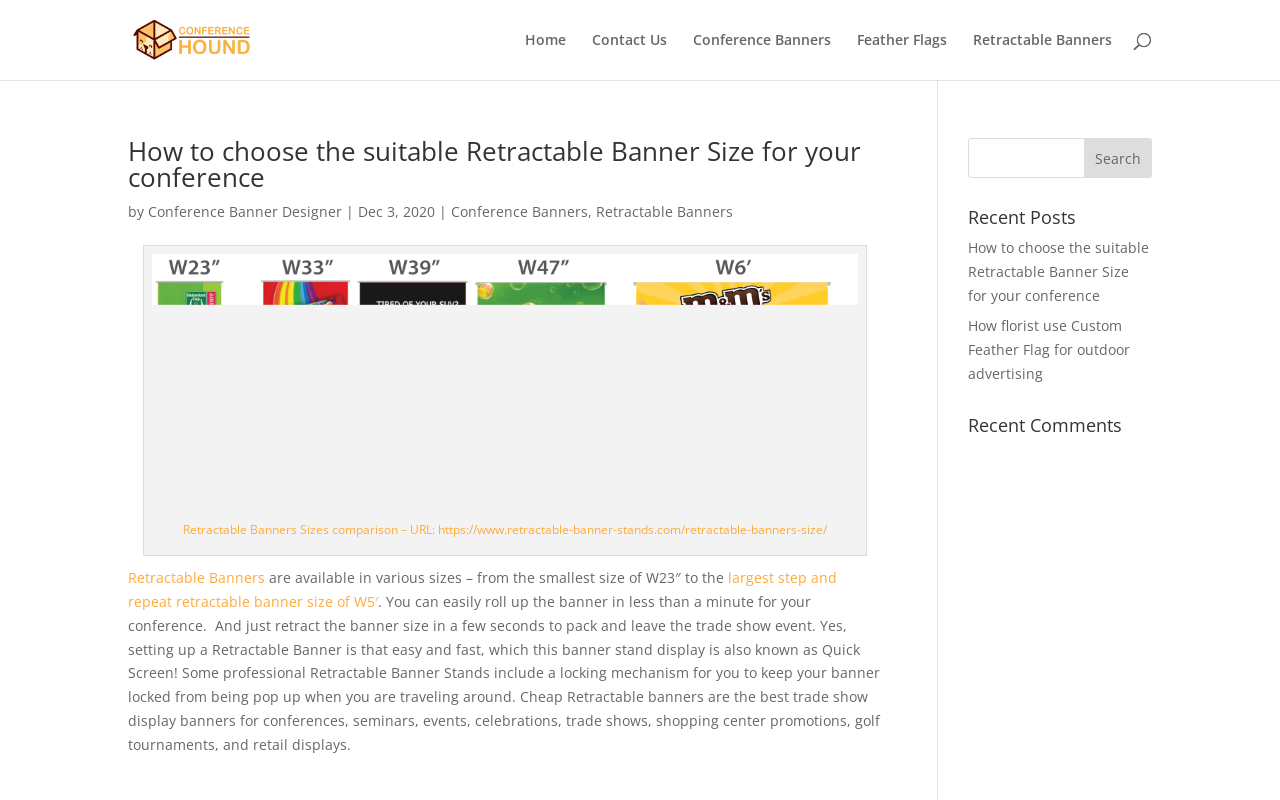What is the name of the author of the article?
Based on the image, answer the question in a detailed manner.

The webpage mentions 'by Conference Banner Designer' below the article heading, indicating that the author of the article is Conference Banner Designer.